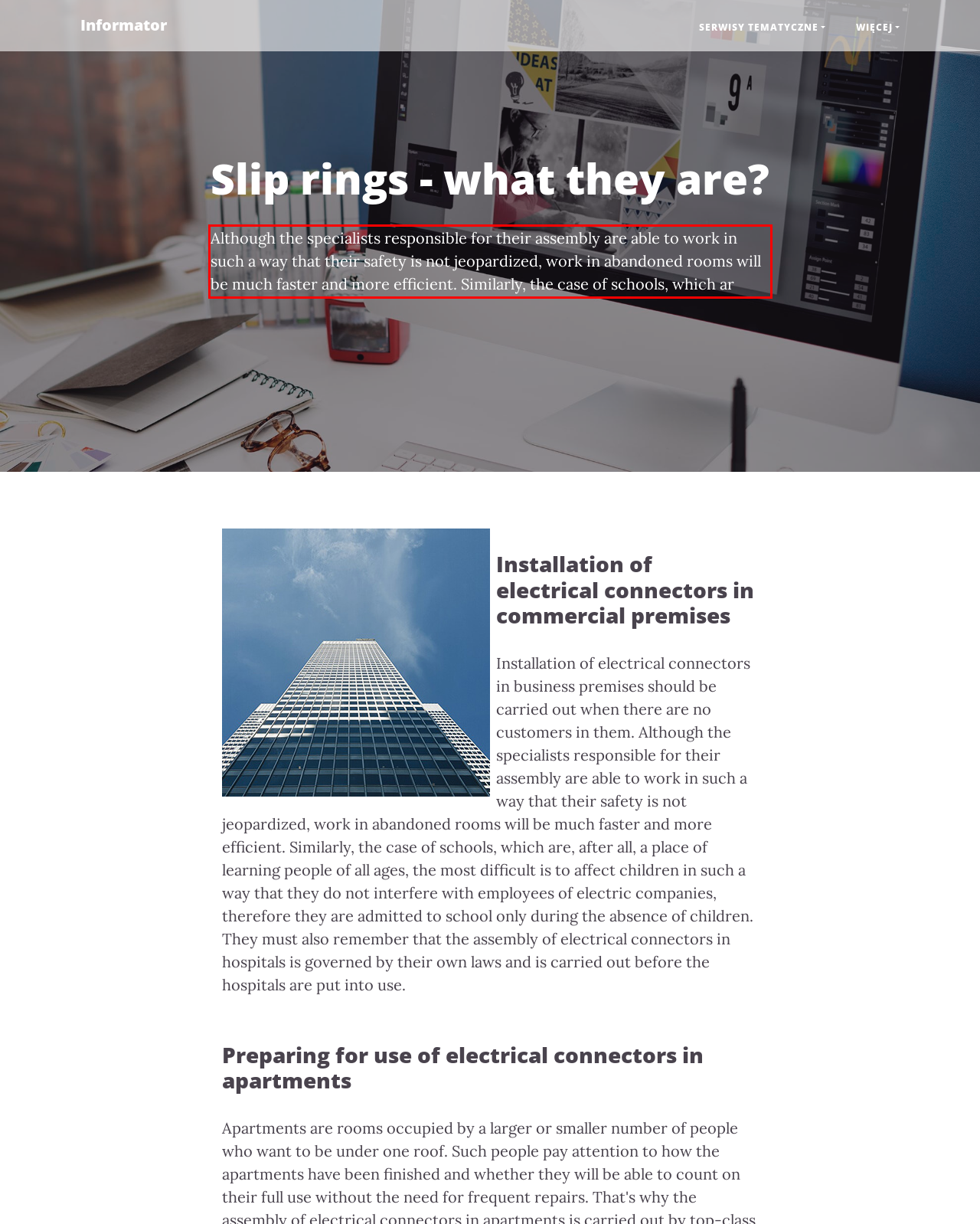Identify and extract the text within the red rectangle in the screenshot of the webpage.

Although the specialists responsible for their assembly are able to work in such a way that their safety is not jeopardized, work in abandoned rooms will be much faster and more efficient. Similarly, the case of schools, which ar